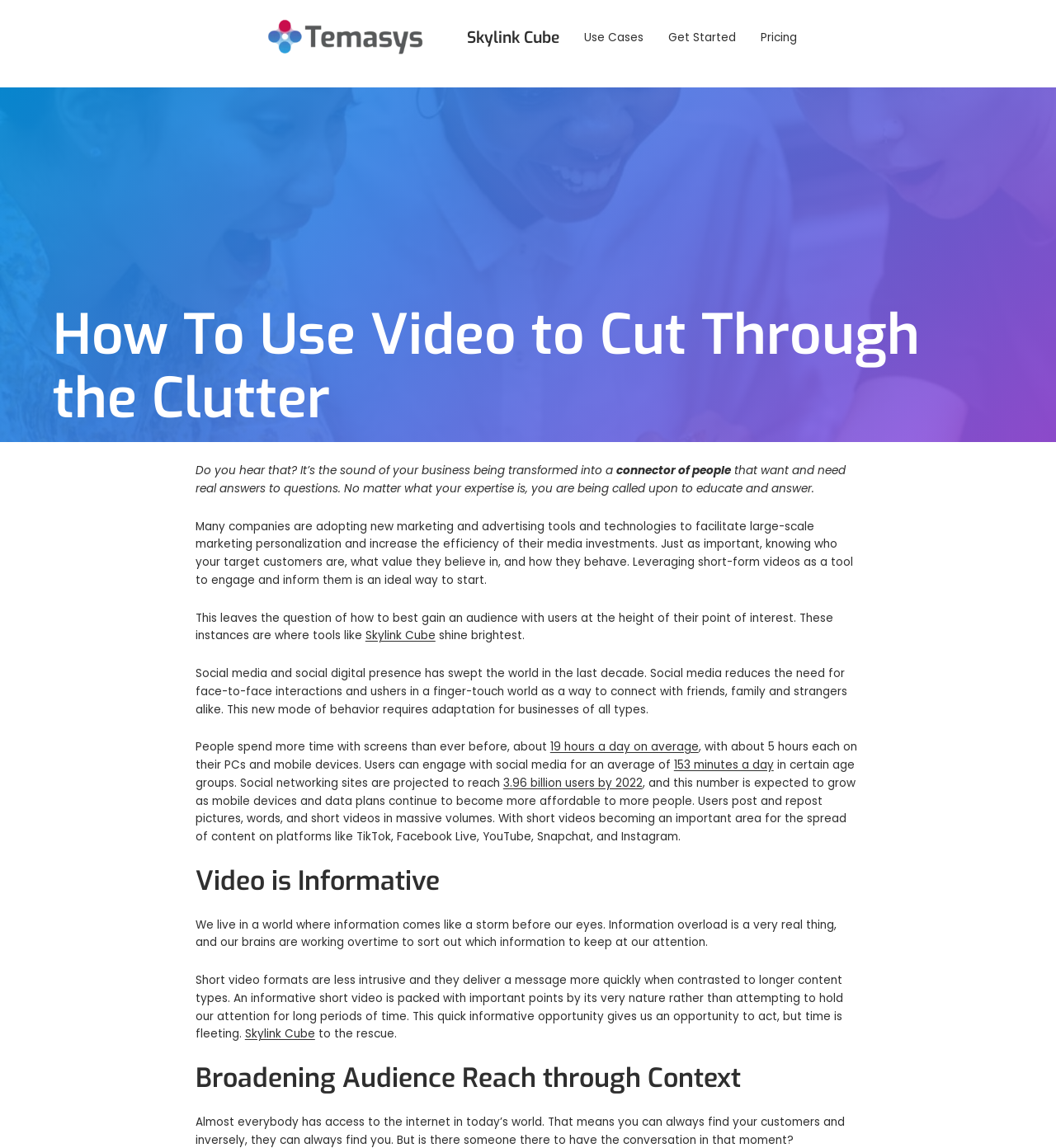Respond with a single word or phrase for the following question: 
What is the name of the tool mentioned on this webpage?

Skylink Cube